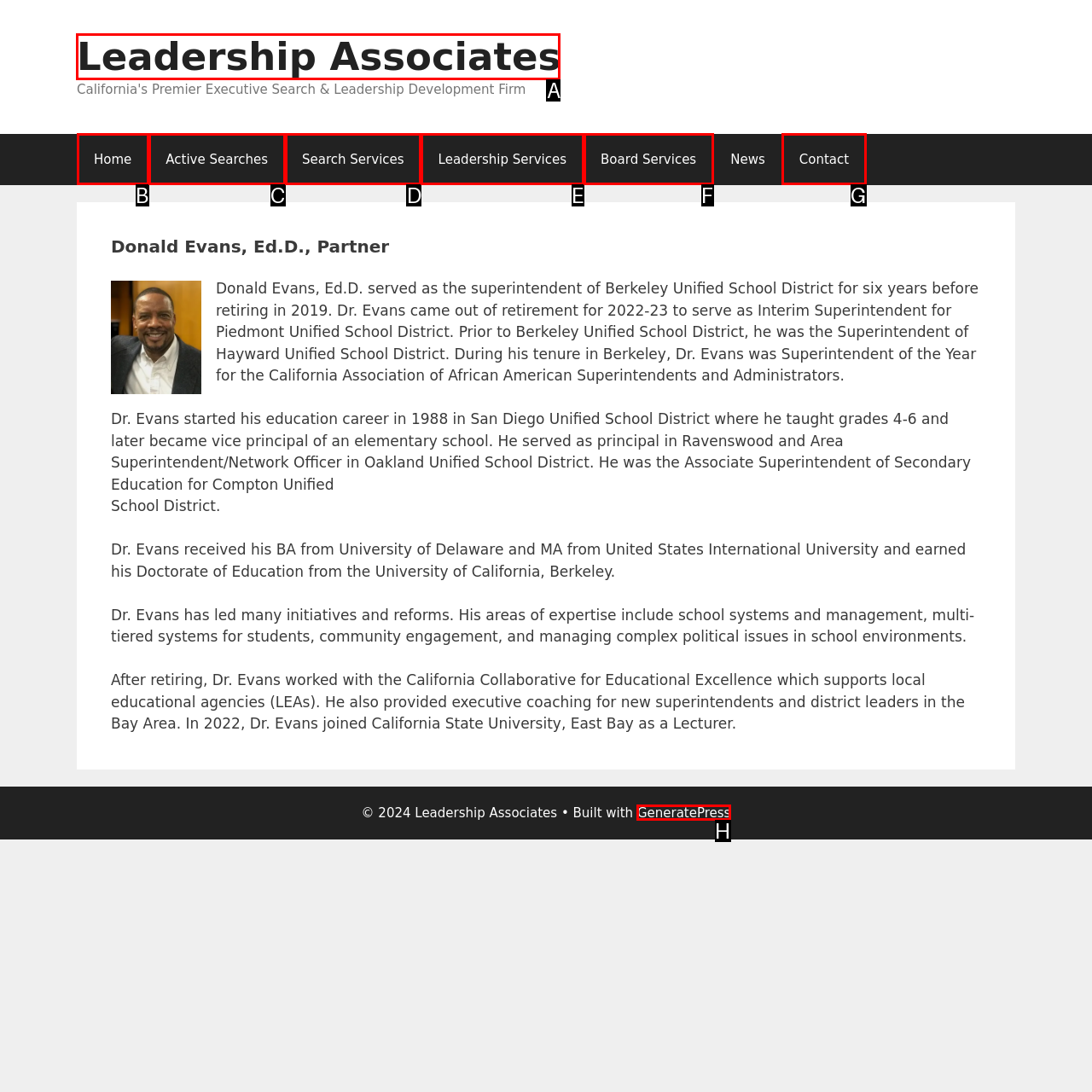Choose the HTML element to click for this instruction: Click on the Leadership Associates link Answer with the letter of the correct choice from the given options.

A